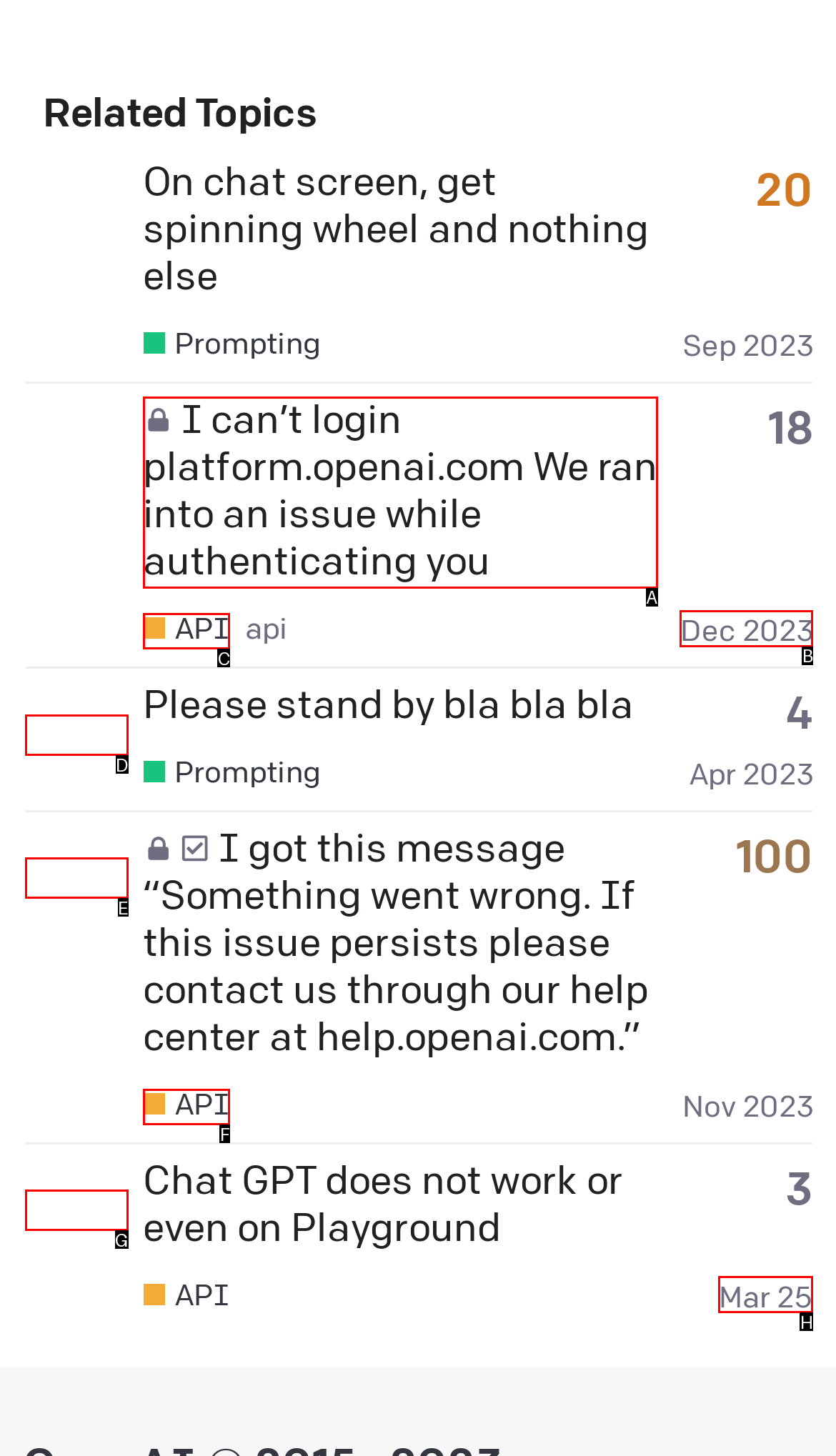Which option should be clicked to execute the task: View kalleogland's profile?
Reply with the letter of the chosen option.

D